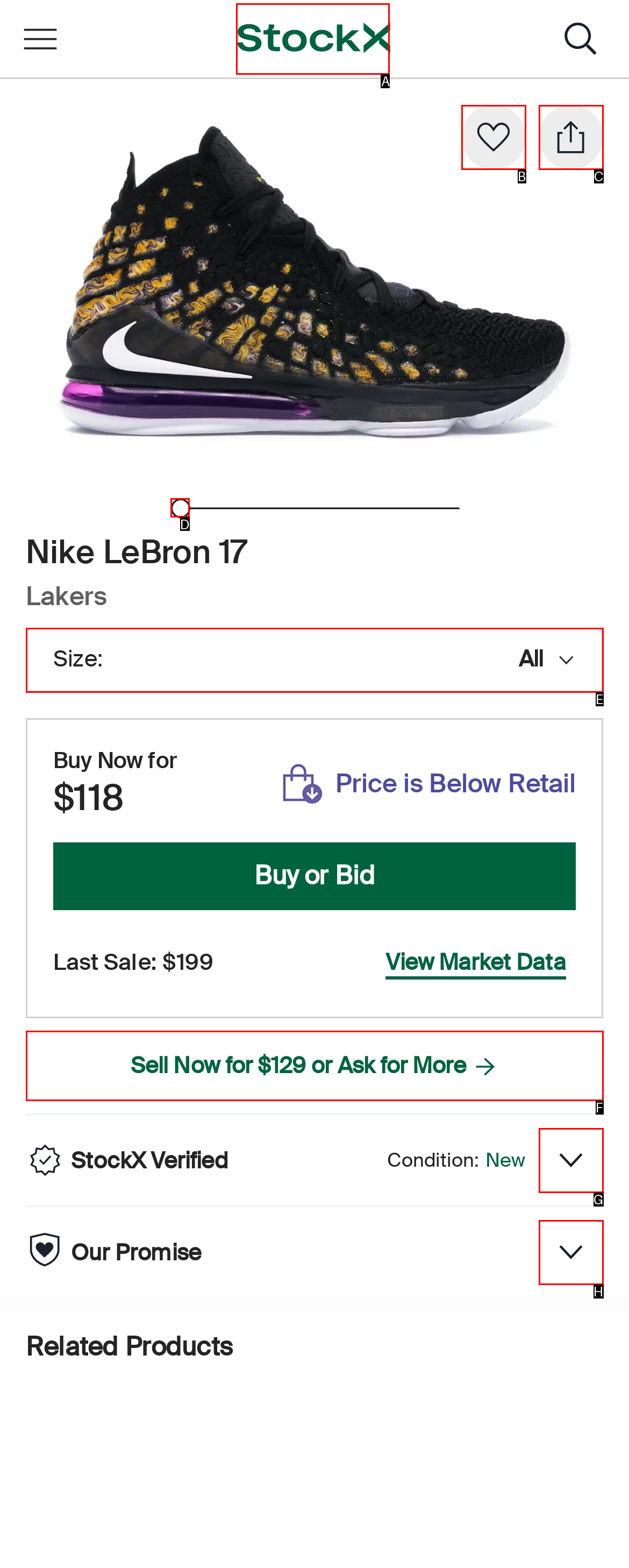Select the proper UI element to click in order to perform the following task: Slide to view 360 degrees. Indicate your choice with the letter of the appropriate option.

D